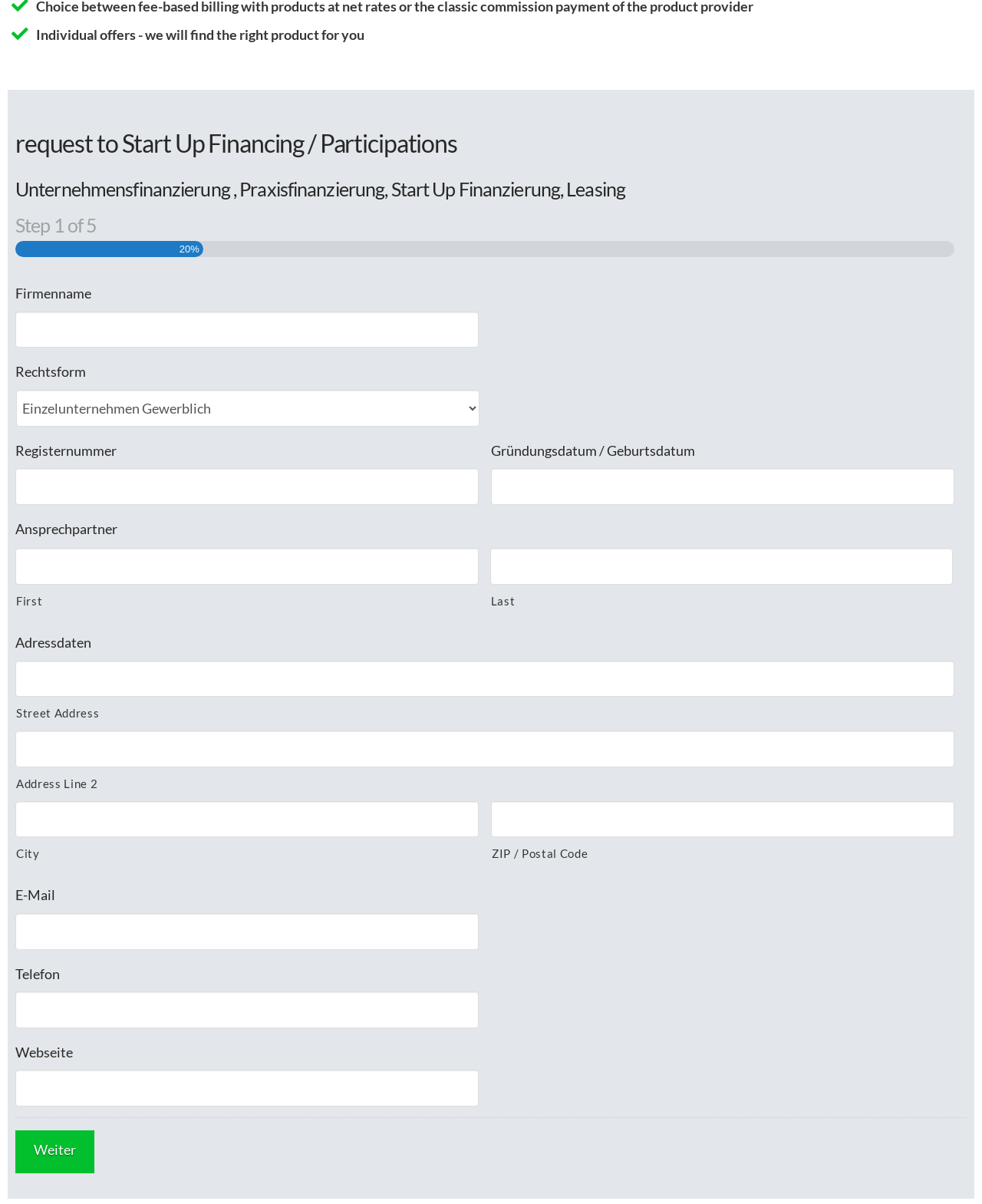Please find the bounding box coordinates (top-left x, top-left y, bottom-right x, bottom-right y) in the screenshot for the UI element described as follows: >

None